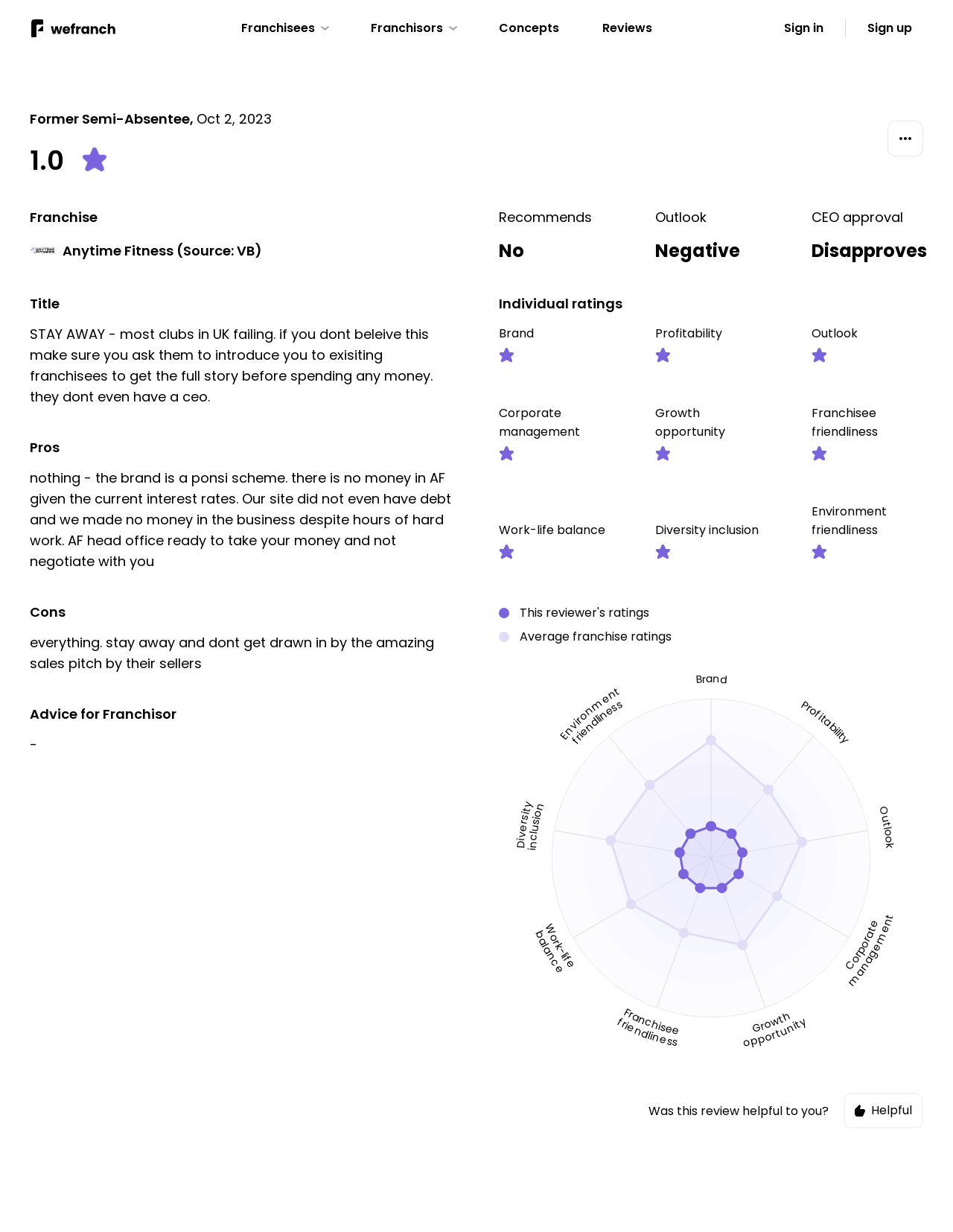Construct a comprehensive description capturing every detail on the webpage.

This webpage appears to be a review of the Anytime Fitness franchise. At the top of the page, there is a title that reads "Anytime Fitness (Source: VB) franchise review - STAY AWAY - most clubs in UK failing. if you dont beleive this make sure you ask them to introduce you to exisiting franchisees to get the full story before spending any money. they dont even have a ceo." Below the title, there is a section with the reviewer's information, including their name, "Former Semi-Absentee," and the date of the review, "Oct 2, 2023."

The review itself is divided into several sections, including "Pros," "Cons," and "Advice for Franchisor." The reviewer has written a lengthy and negative review, stating that the franchise is a "ponzi scheme" and that they made no money despite working hard. They advise others to "stay away" and not get drawn in by the sales pitch.

To the right of the review, there are several links and images, including links to "Franchisees," "Expert Network," and "Launch Franchise." There are also several images, including a button with an image in the top-right corner.

Below the review, there is a section with ratings and statistics, including individual ratings, brand ratings, profitability, outlook, and more. This section includes several images and graphs, as well as a table with ratings and percentages.

At the very bottom of the page, there is a question that asks "Was this review helpful to you?"